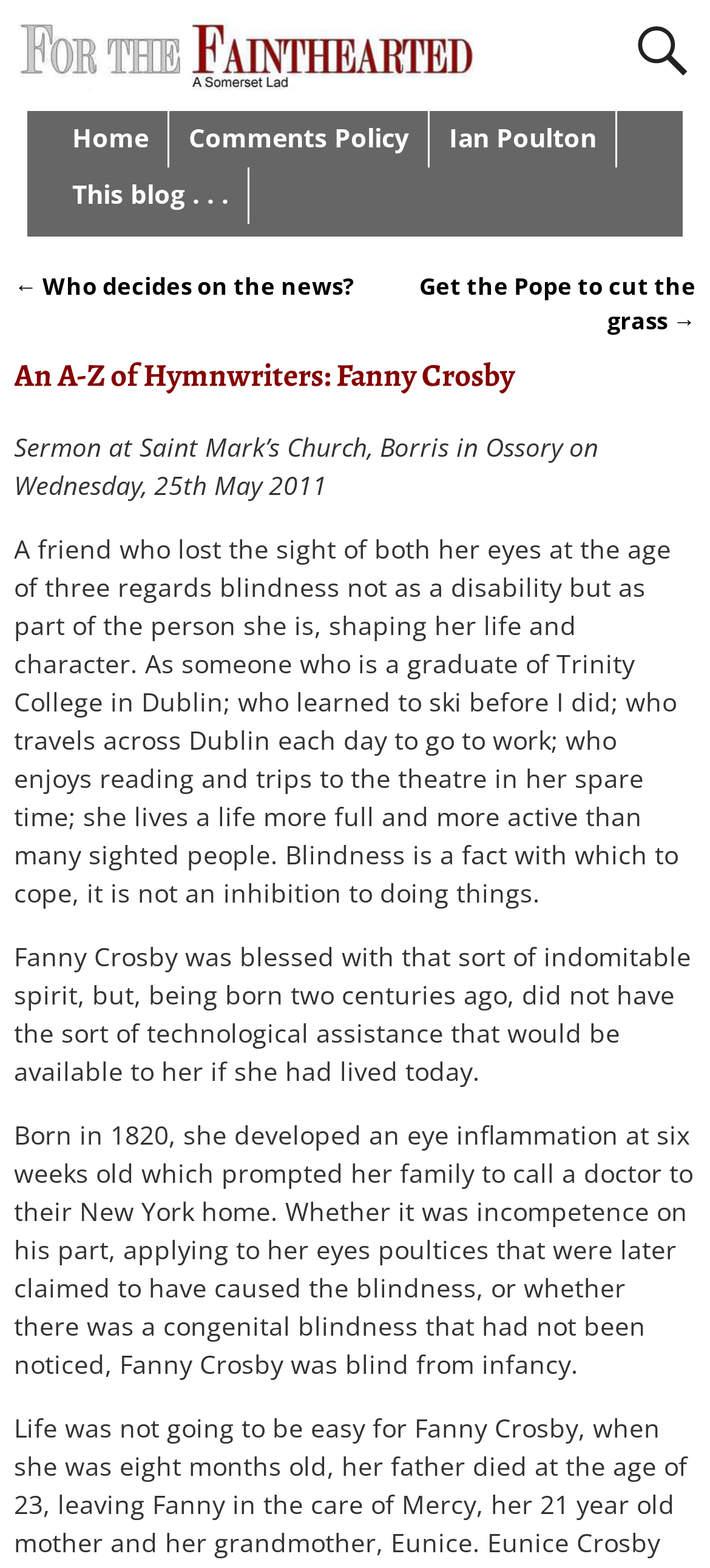Refer to the screenshot and answer the following question in detail:
How many links are in the top navigation bar?

I counted the number of links in the top navigation bar, which are 'Home', 'Comments Policy', 'Ian Poulton', and 'This blog...'. Therefore, there are 4 links in the top navigation bar.